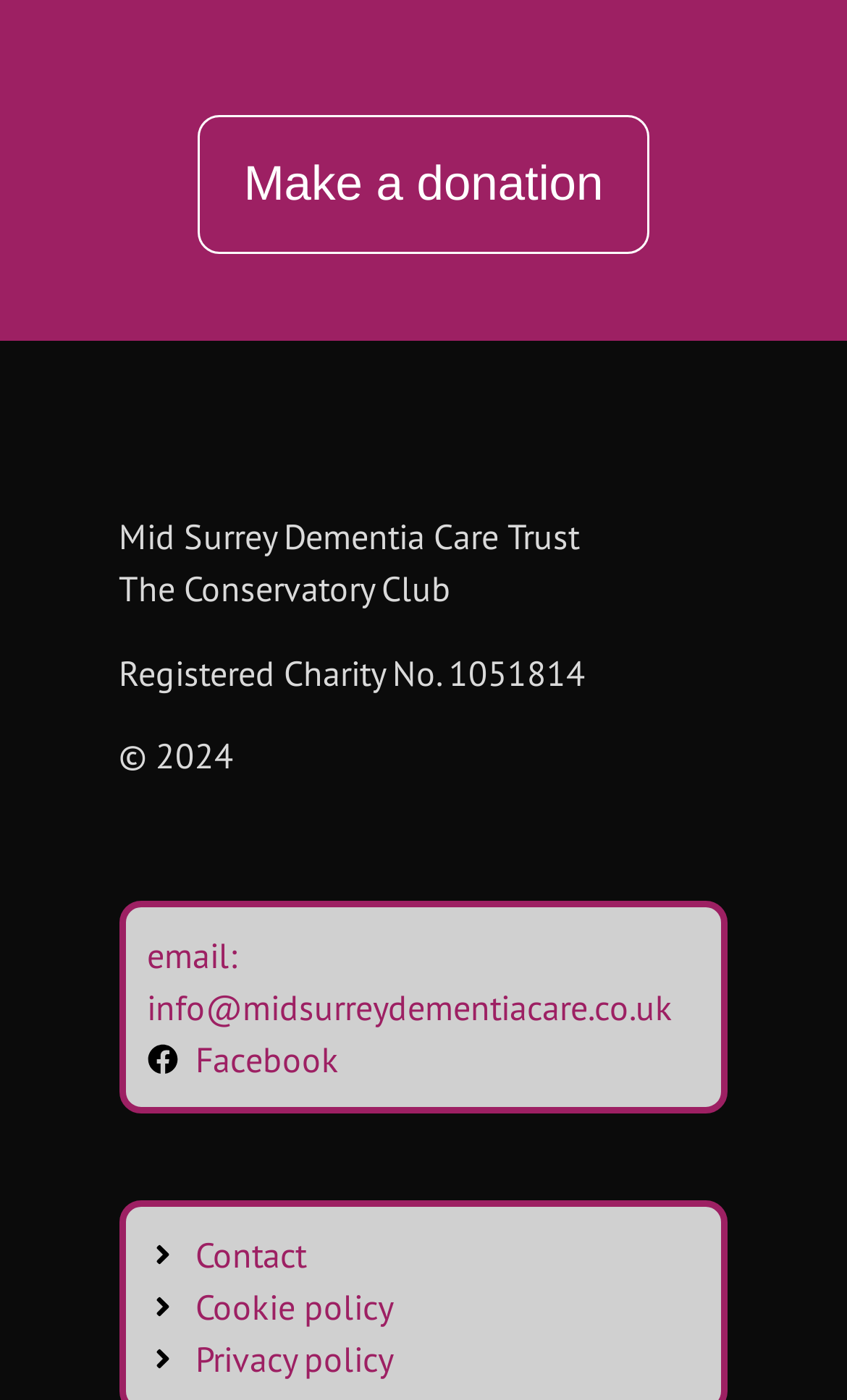By analyzing the image, answer the following question with a detailed response: What is the name of the charity?

The name of the charity can be found in the StaticText element with the text 'Mid Surrey Dementia Care Trust' located at the top of the webpage, which is likely to be the main heading or title of the webpage.